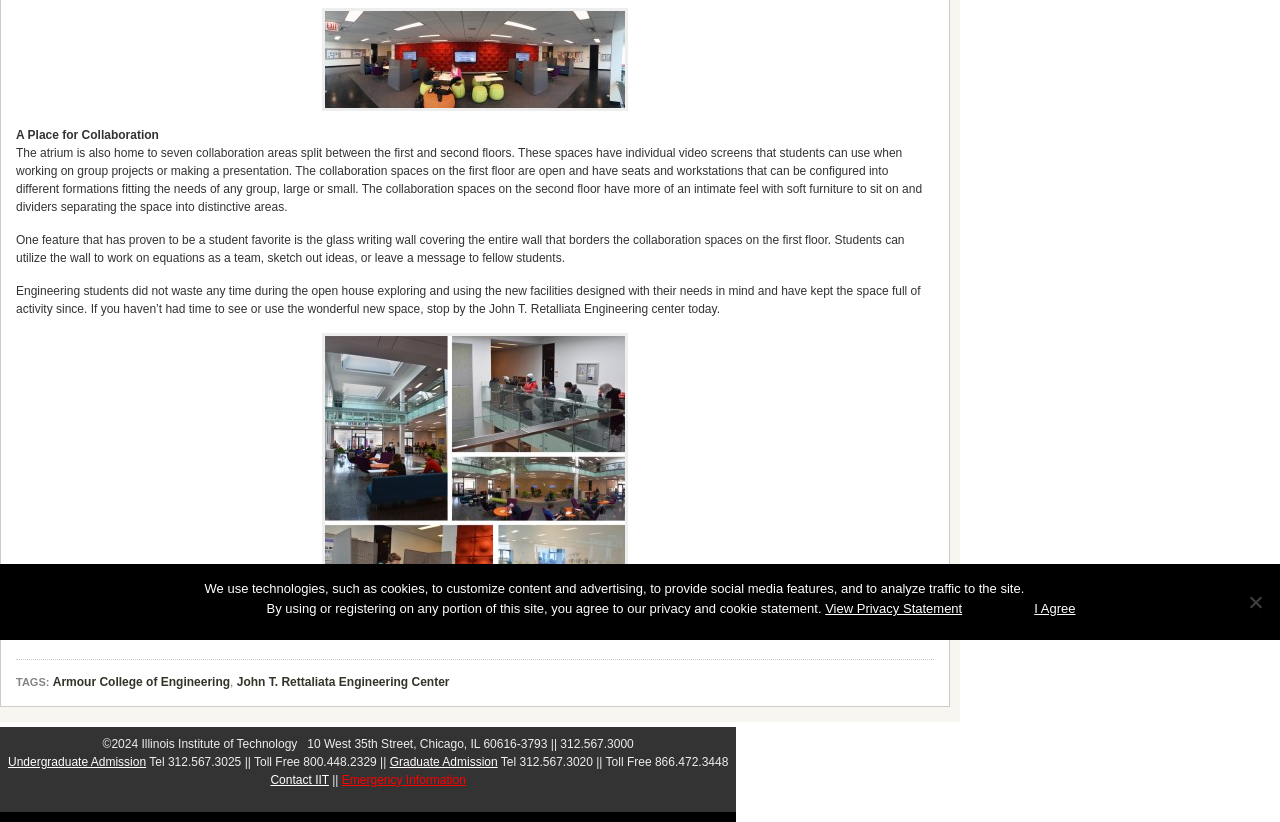Predict the bounding box of the UI element based on the description: "Armour College of Engineering". The coordinates should be four float numbers between 0 and 1, formatted as [left, top, right, bottom].

[0.041, 0.822, 0.18, 0.841]